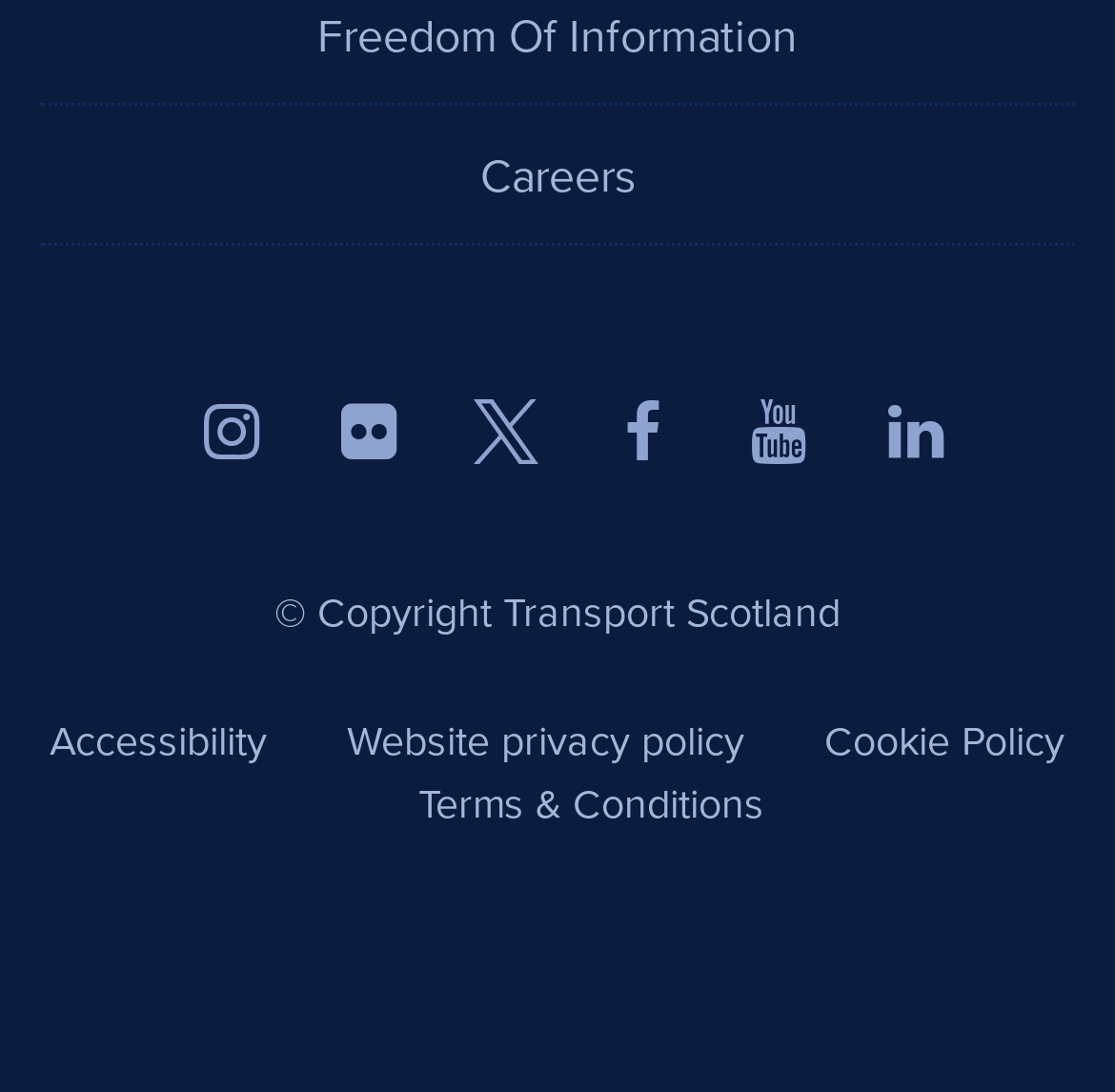Where is the copyright information located?
Please respond to the question with a detailed and informative answer.

The copyright information is located at the bottom of the page, as indicated by the y-coordinate values of the 'Copyright Transport Scotland' element, which are higher than those of the other elements.